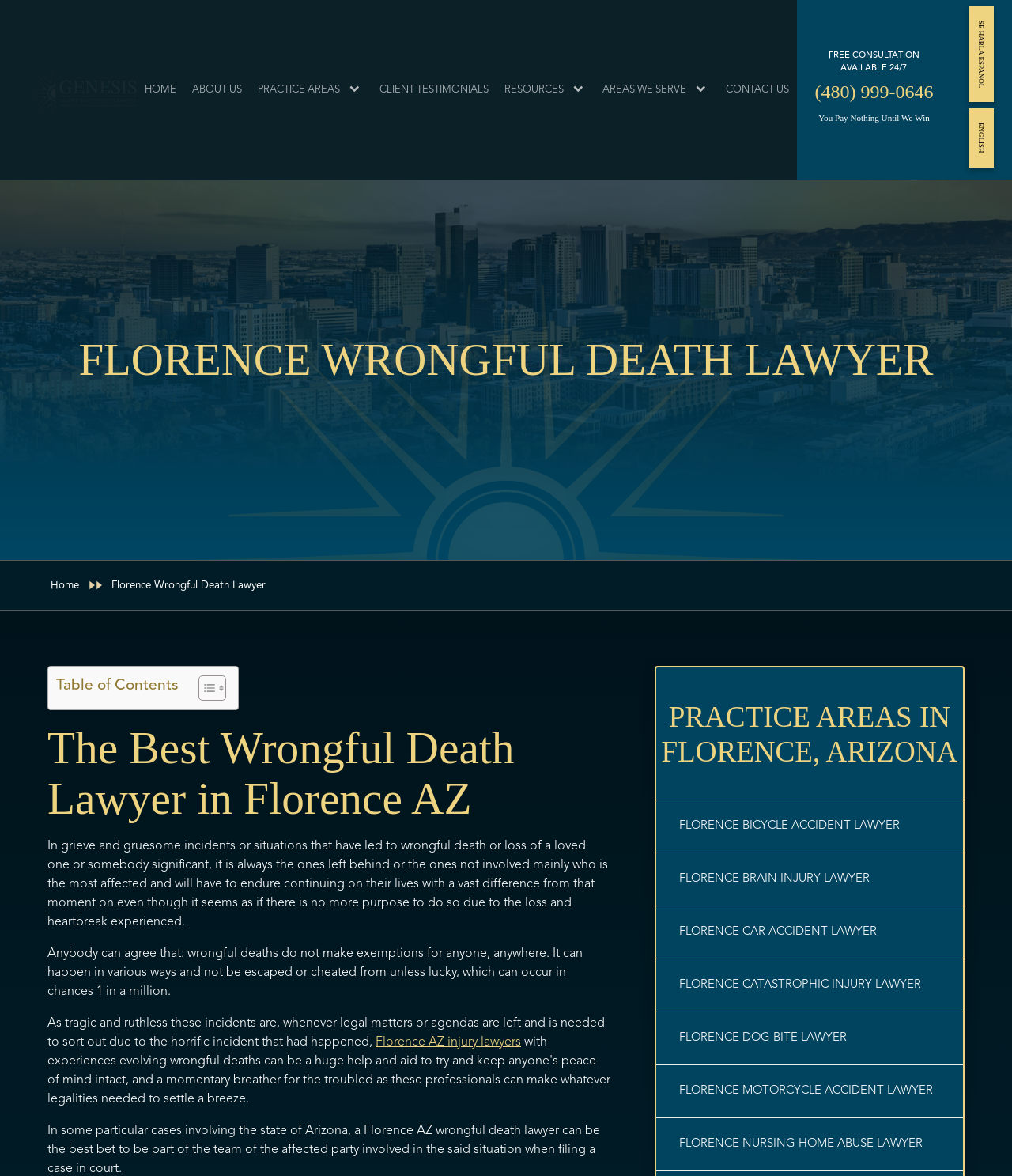Based on the element description: "Se Habla Español", identify the UI element and provide its bounding box coordinates. Use four float numbers between 0 and 1, [left, top, right, bottom].

[0.957, 0.005, 0.982, 0.087]